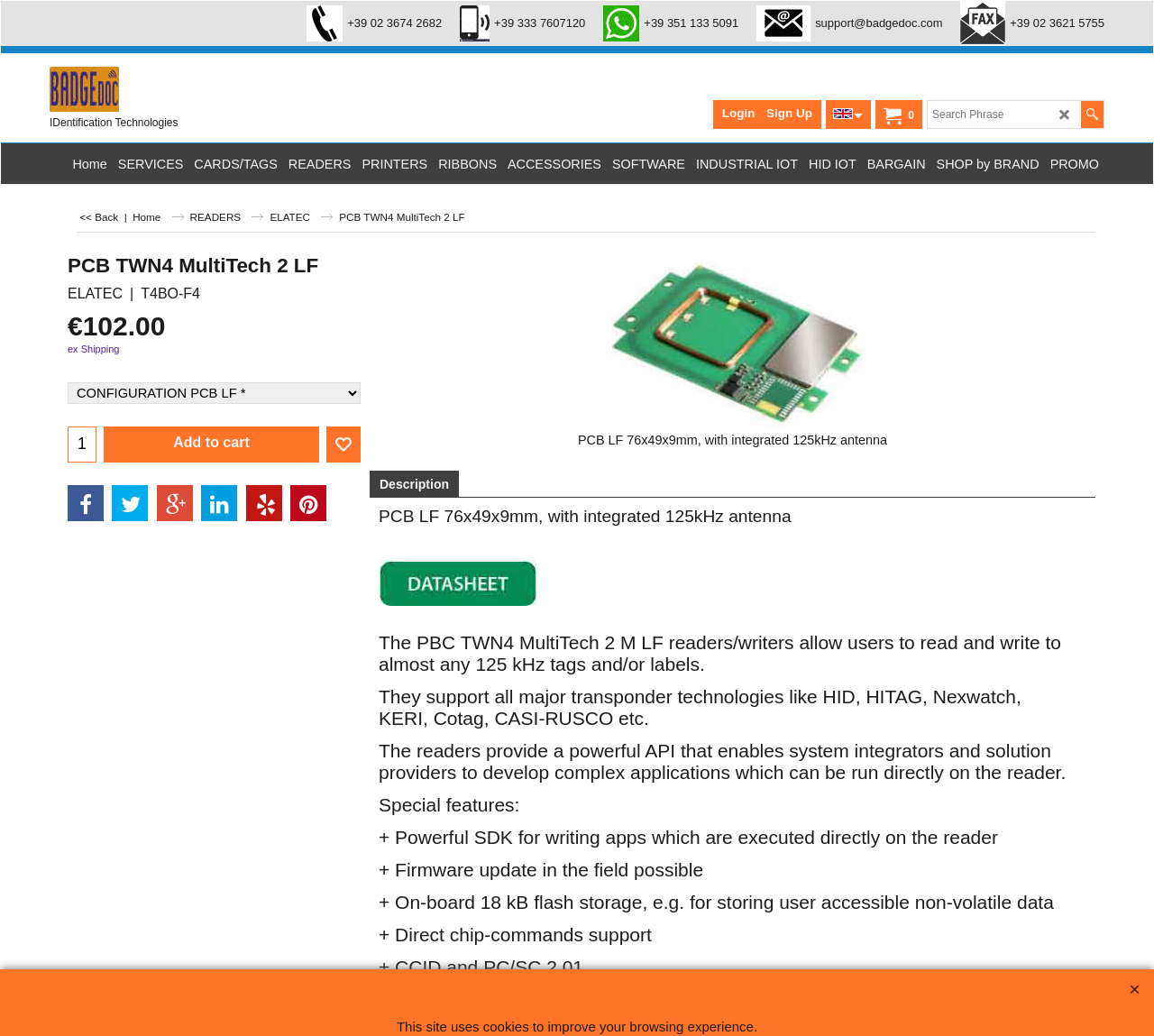Find and provide the bounding box coordinates for the UI element described with: "Add to cart".

[0.091, 0.412, 0.276, 0.445]